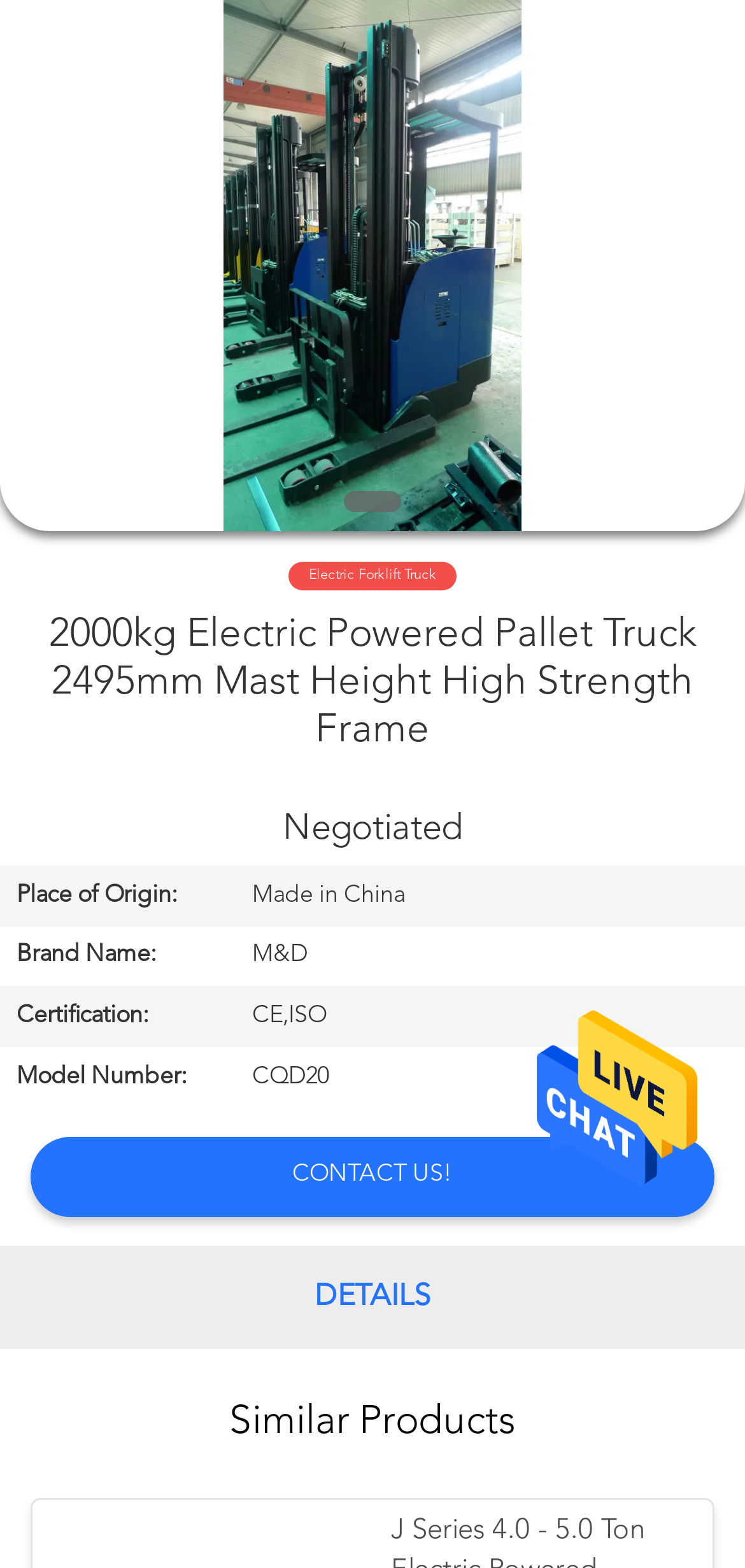Point out the bounding box coordinates of the section to click in order to follow this instruction: "Check accessibility".

None